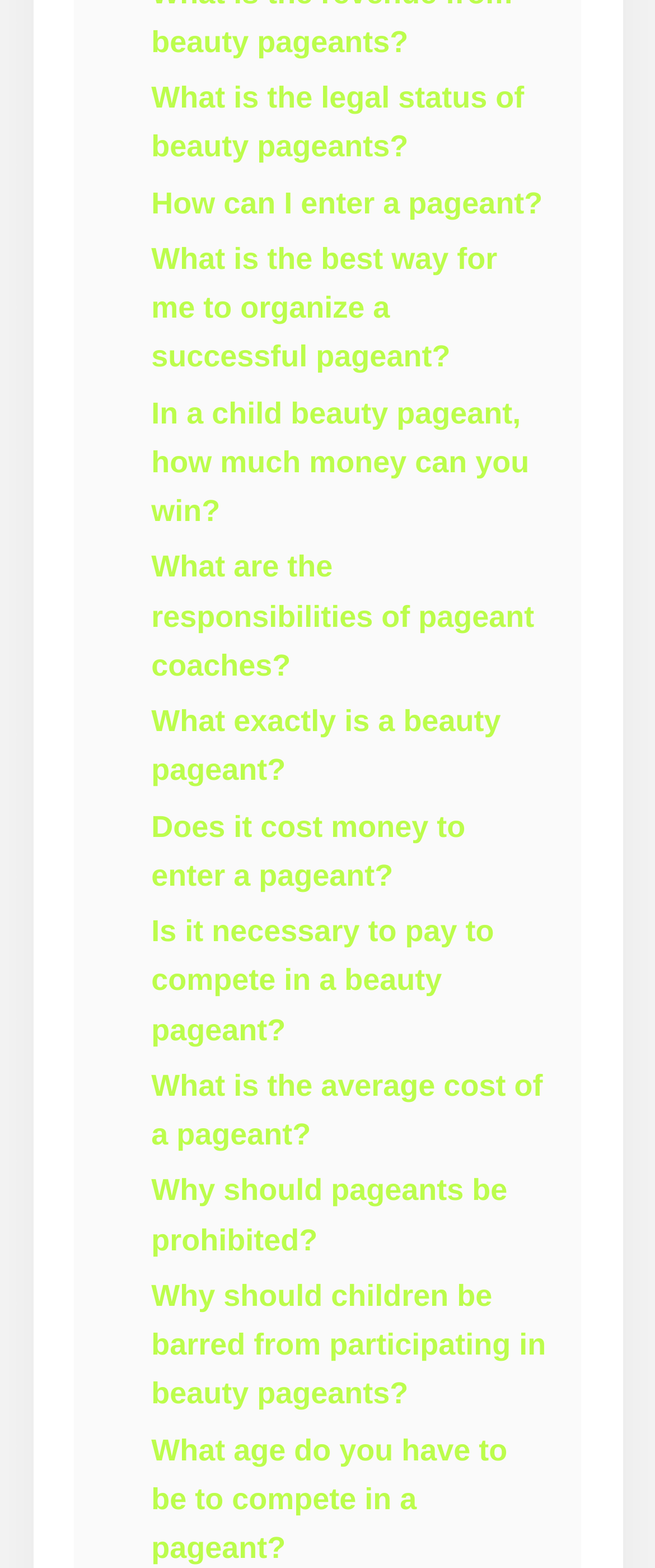Answer the question using only one word or a concise phrase: How many links are related to entering a pageant?

2